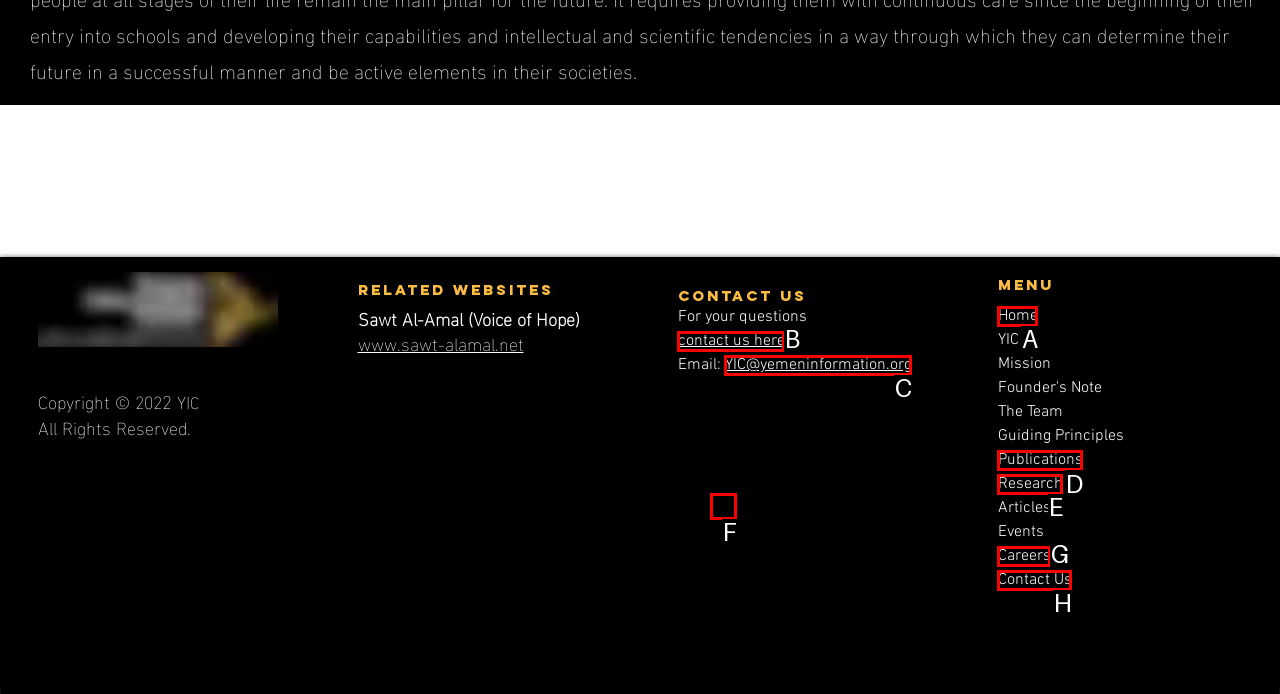Determine the HTML element to be clicked to complete the task: Check the 'Publications'. Answer by giving the letter of the selected option.

D